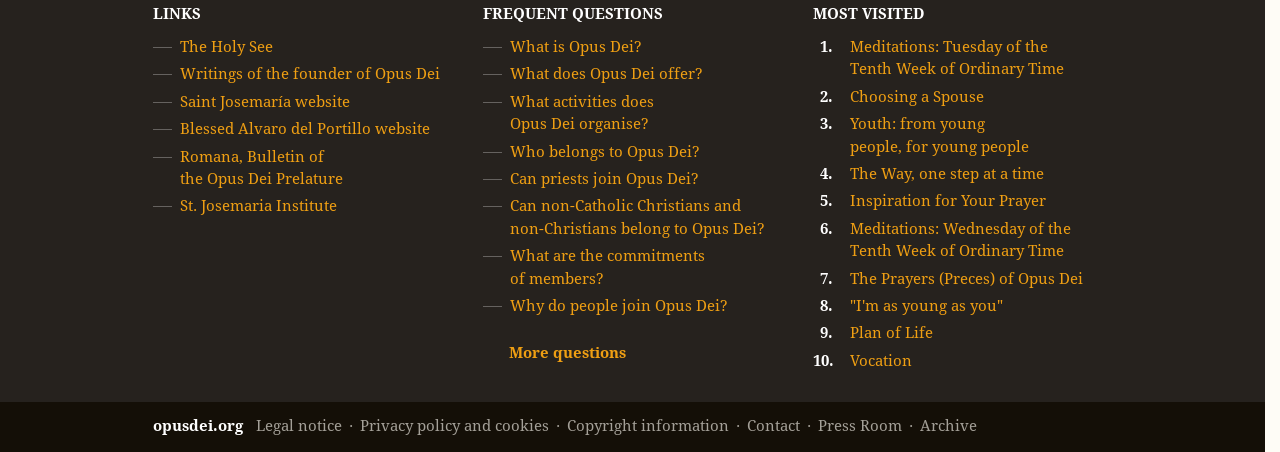What are the frequent questions about?
Please respond to the question with as much detail as possible.

The frequent questions section on the webpage contains links to questions about Opus Dei, such as 'What is Opus Dei?' and 'What does Opus Dei offer?', which suggests that the frequent questions are about Opus Dei.